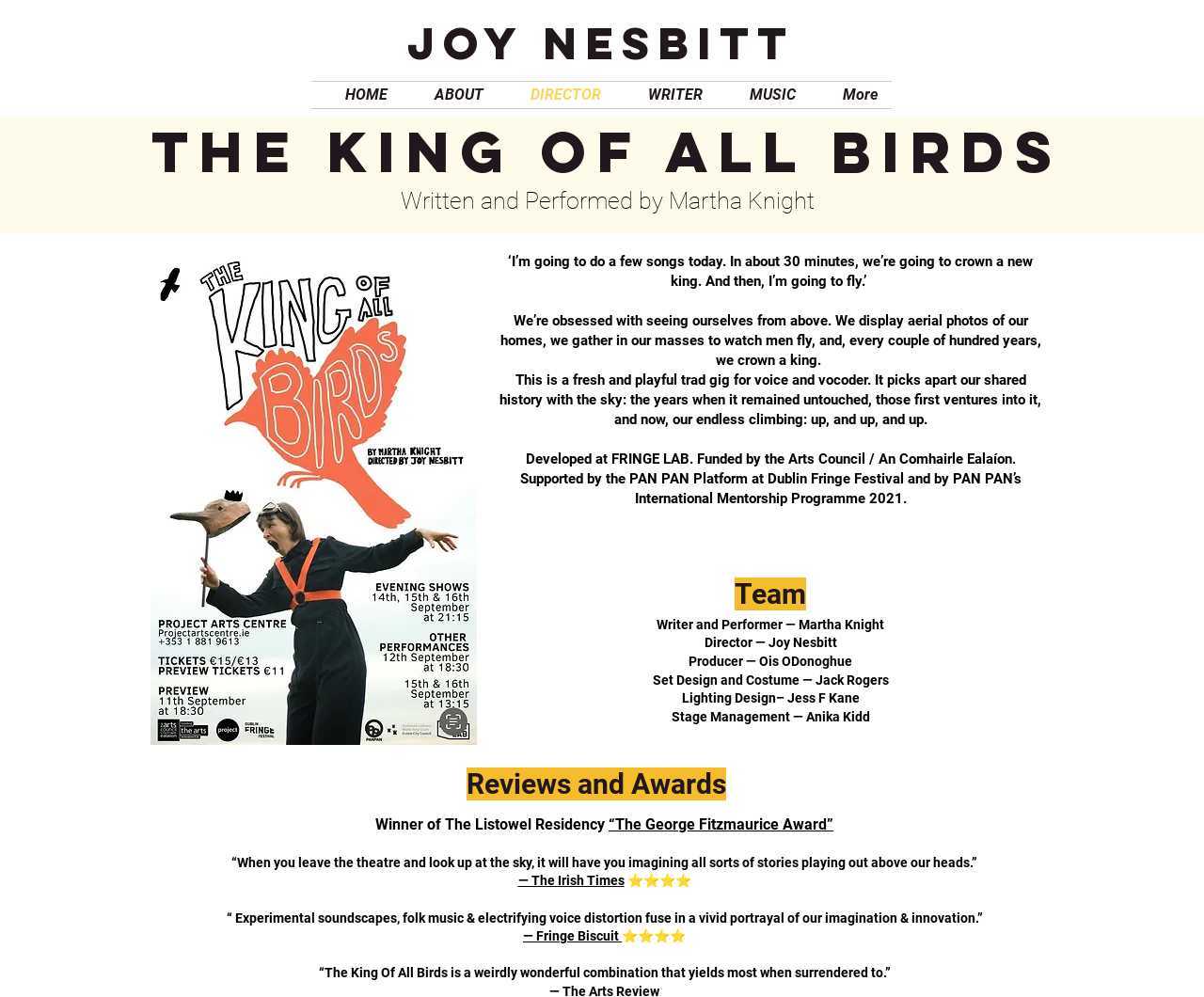Answer this question in one word or a short phrase: Who is the writer and performer of the show?

Martha Knight